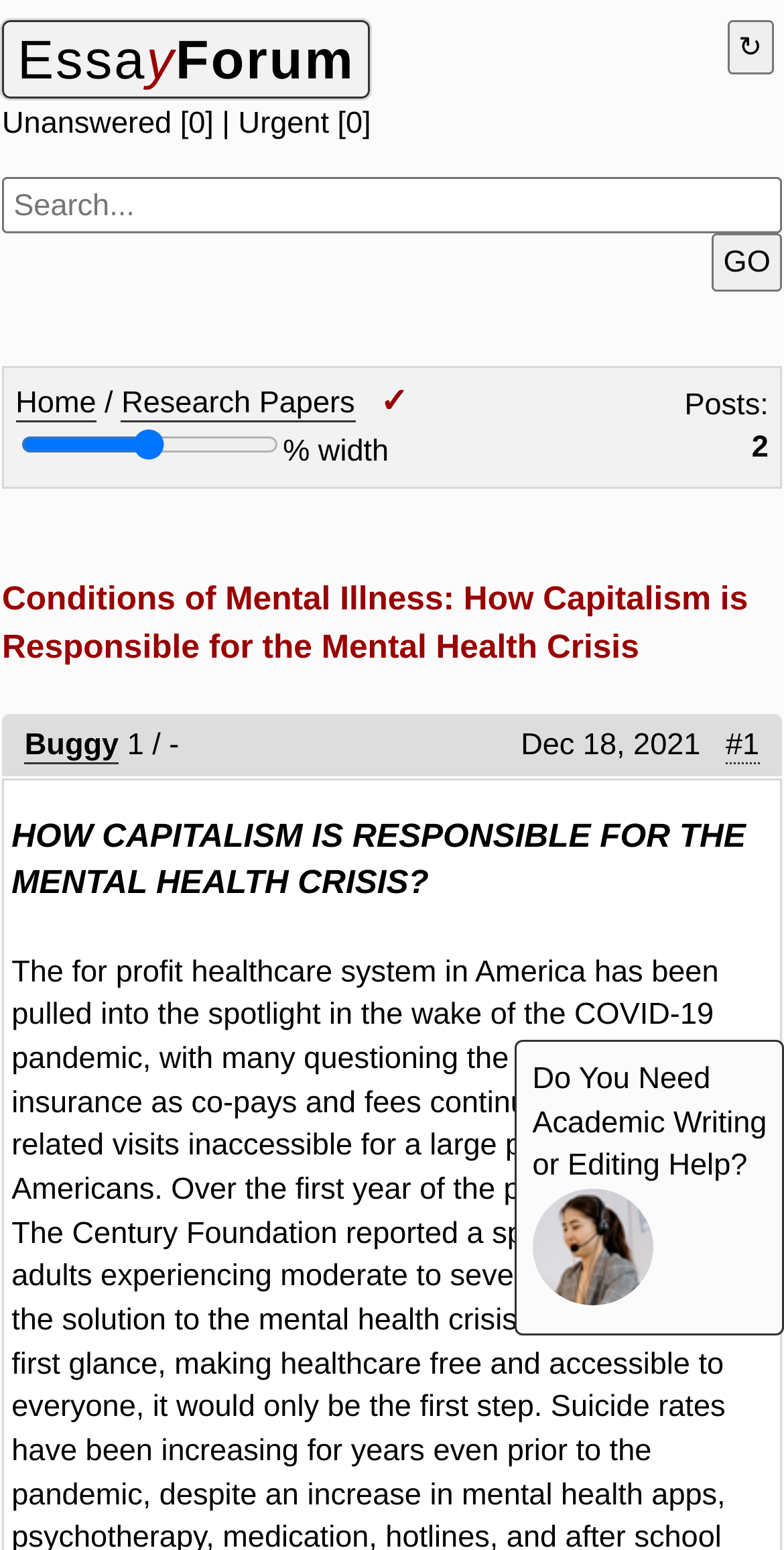Produce an elaborate caption capturing the essence of the webpage.

The webpage appears to be a research paper or essay forum, with a focus on the topic "Conditions of Mental Illness: How Capitalism is Responsible for the Mental Health Crisis". 

At the top left corner, there is a link to "EssayForum" and a static text displaying the number of unanswered and urgent posts. On the top right corner, there is a refresh button and a search box with a "GO" button next to it. 

Below the search box, there is a layout table with two rows. The first row has two cells, with the left cell containing links to "Home" and "Research Papers", along with a closed dropdown menu and a horizontal slider. The right cell displays the number of posts, which is 2. 

The second row of the table has a heading with the title of the research paper, which is also the title of the webpage. Below the title, there are links to "Buggy" and a thread/post counter, as well as the date "Dec 18, 2021" and a link to "#1". 

Further down the page, there is a heading that asks "HOW CAPITALISM IS RESPONSIBLE FOR THE MENTAL HEALTH CRISIS?" in a larger font size. 

At the bottom right corner, there is a section that asks "Need help?" and provides information about academic writing and editing services, accompanied by an image.